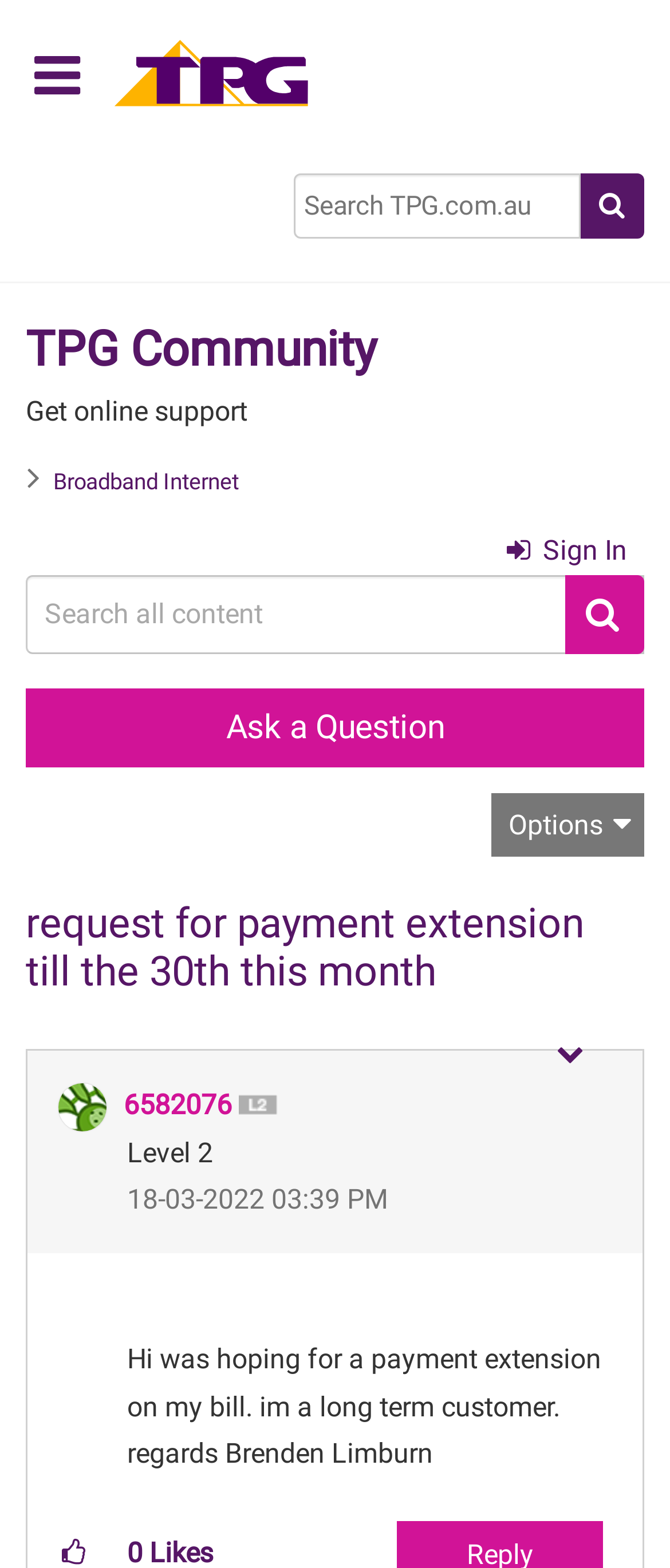Please mark the bounding box coordinates of the area that should be clicked to carry out the instruction: "View profile of 6582076".

[0.185, 0.694, 0.346, 0.715]